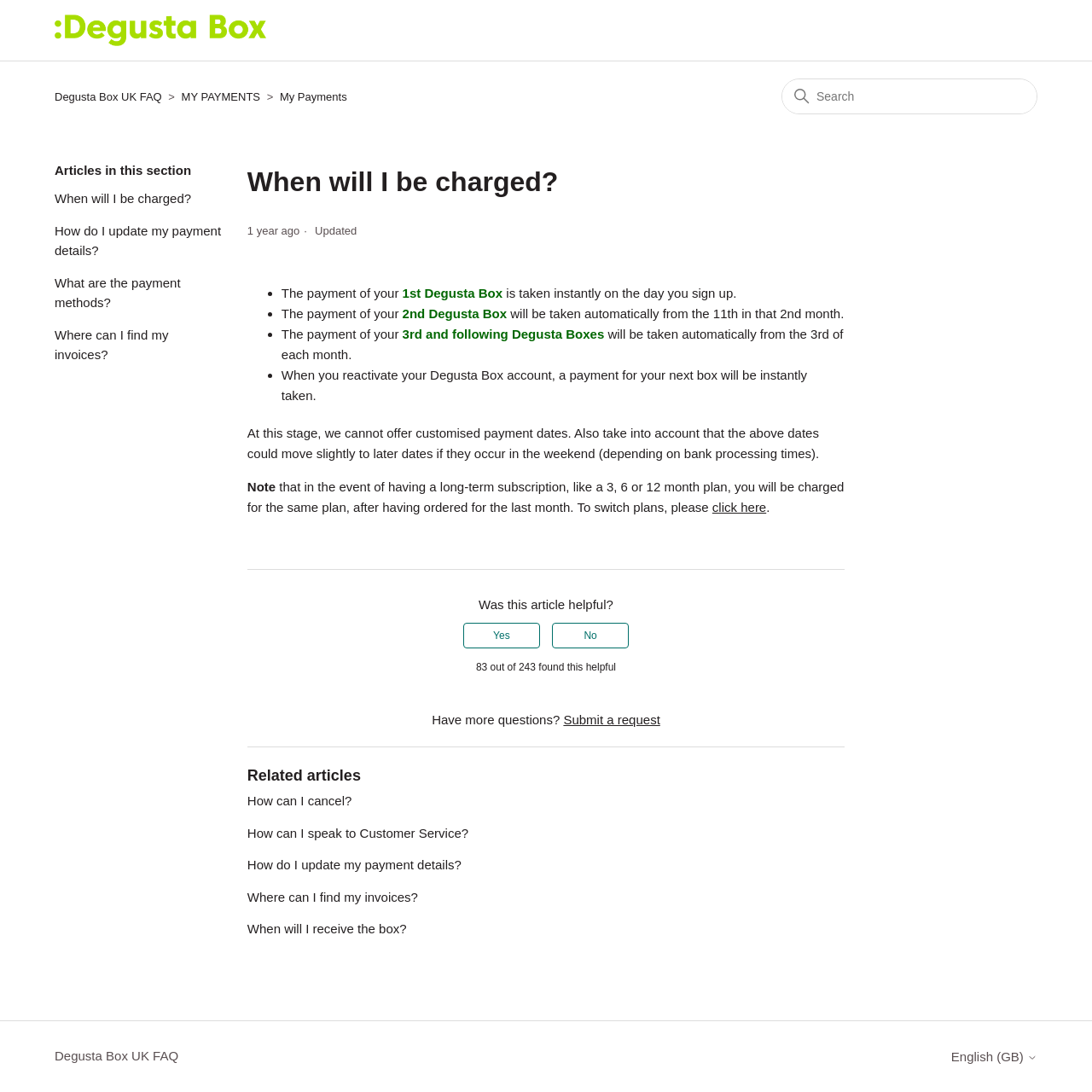Describe the entire webpage, focusing on both content and design.

This webpage is about the Degusta Box UK FAQ, specifically the "When will I be charged?" section. At the top, there is a logo and a navigation menu with links to "Degusta Box UK FAQ", "MY PAYMENTS", and "My Payments". On the right side, there is a search box.

Below the navigation menu, there is a section titled "Articles in this section" with links to related articles, including "When will I be charged?", "How do I update my payment details?", "What are the payment methods?", and "Where can I find my invoices?".

The main content of the page is an article that explains when payments will be taken for Degusta Box subscriptions. The article is divided into sections with bullet points, explaining that the payment for the 1st Degusta Box is taken instantly on the day of sign-up, the payment for the 2nd Degusta Box will be taken automatically from the 11th of the 2nd month, and so on. There is also a note about customised payment dates and how to switch plans.

At the bottom of the page, there is a footer section with a question "Was this article helpful?" and buttons to answer "Yes" or "No". There is also a link to submit a request and a section titled "Related articles" with links to other related articles, including "How can I cancel?", "How can I speak to Customer Service?", and more.

On the very bottom of the page, there is a content information section with a link to "Degusta Box UK FAQ" and a button to switch the language to English (GB).